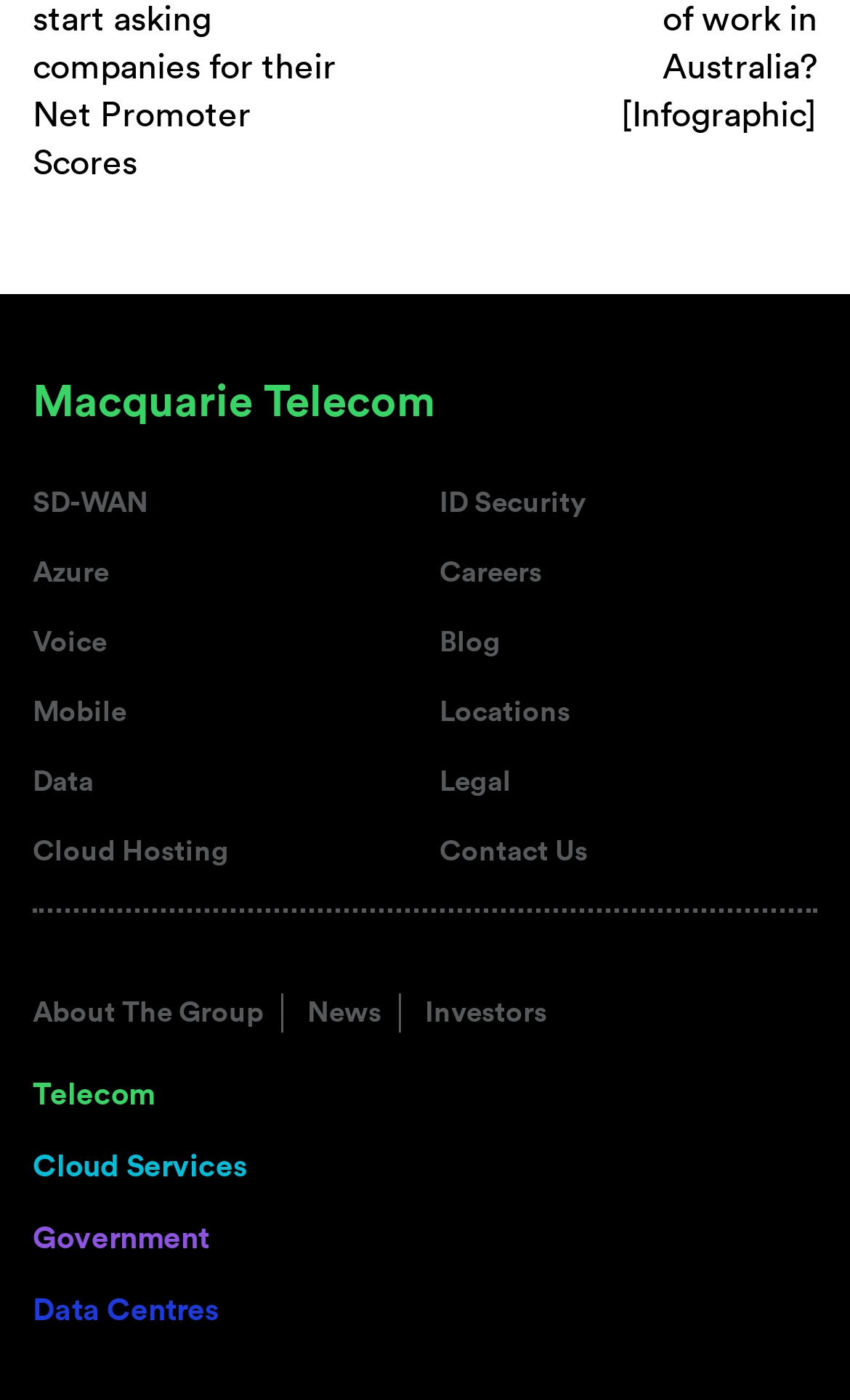Determine the bounding box coordinates of the section to be clicked to follow the instruction: "Visit the Careers page". The coordinates should be given as four float numbers between 0 and 1, formatted as [left, top, right, bottom].

[0.517, 0.395, 0.658, 0.423]